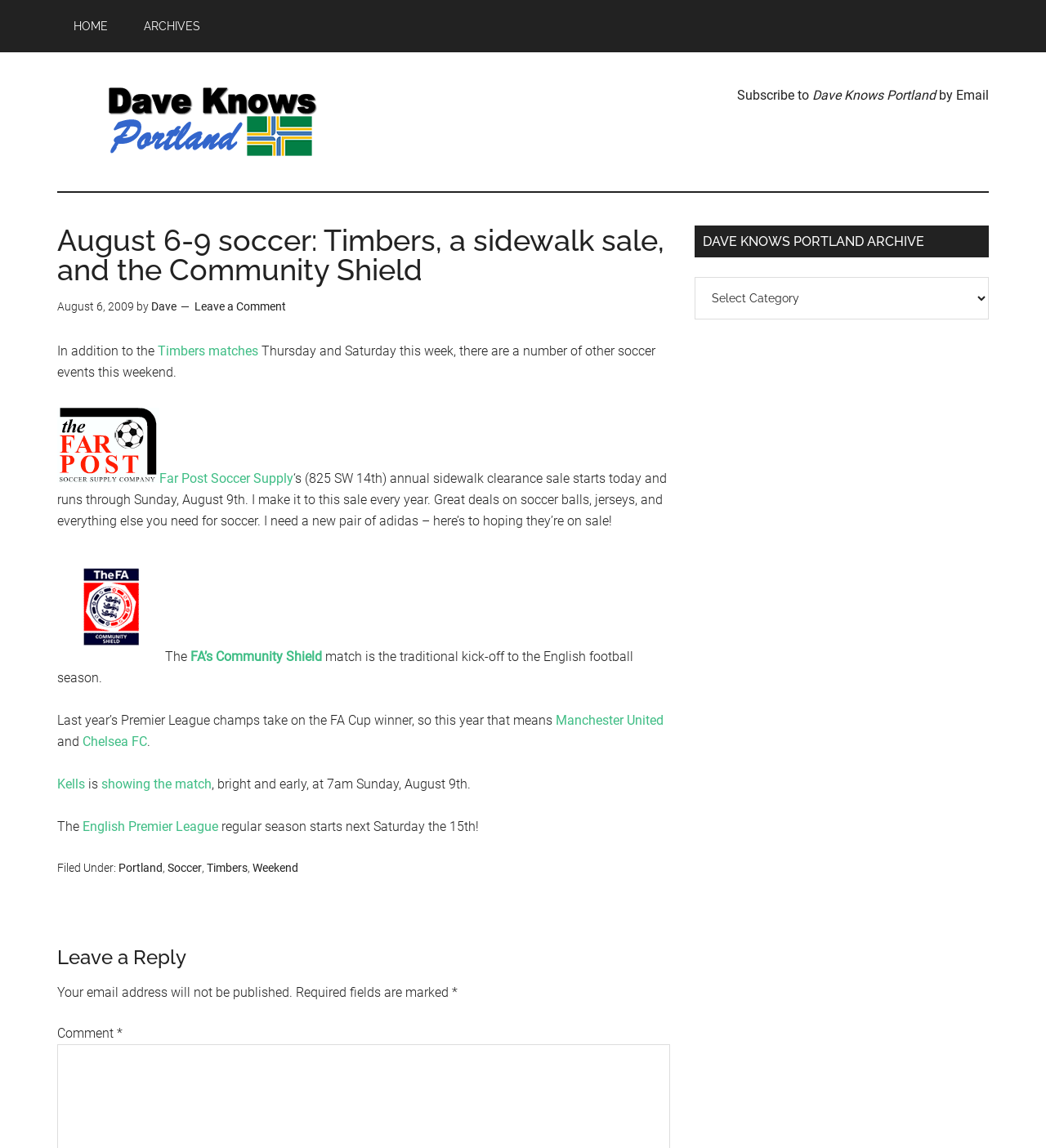What is the name of the English football season kickoff match?
Give a detailed and exhaustive answer to the question.

I found the answer by reading the article section of the webpage, where it mentions 'The FA Community Shield match is the traditional kick-off to the English football season.'